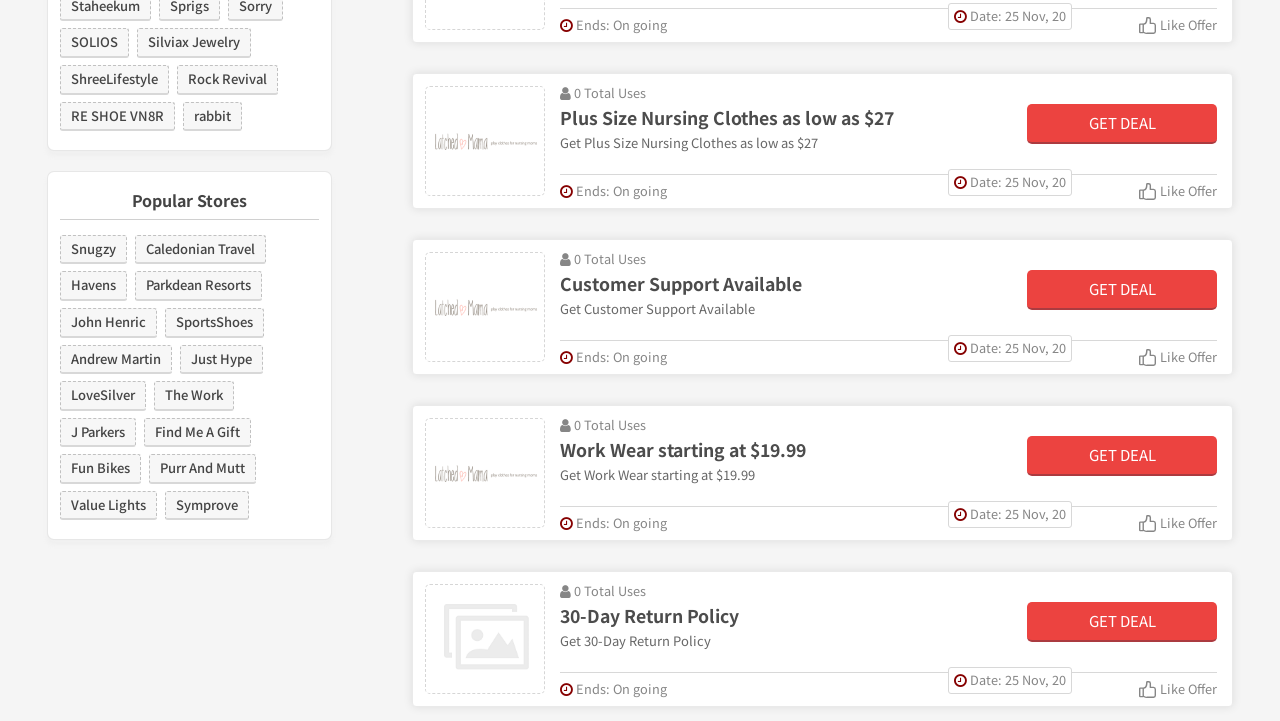Give a one-word or one-phrase response to the question:
What is the purpose of this webpage?

Discount codes and offers